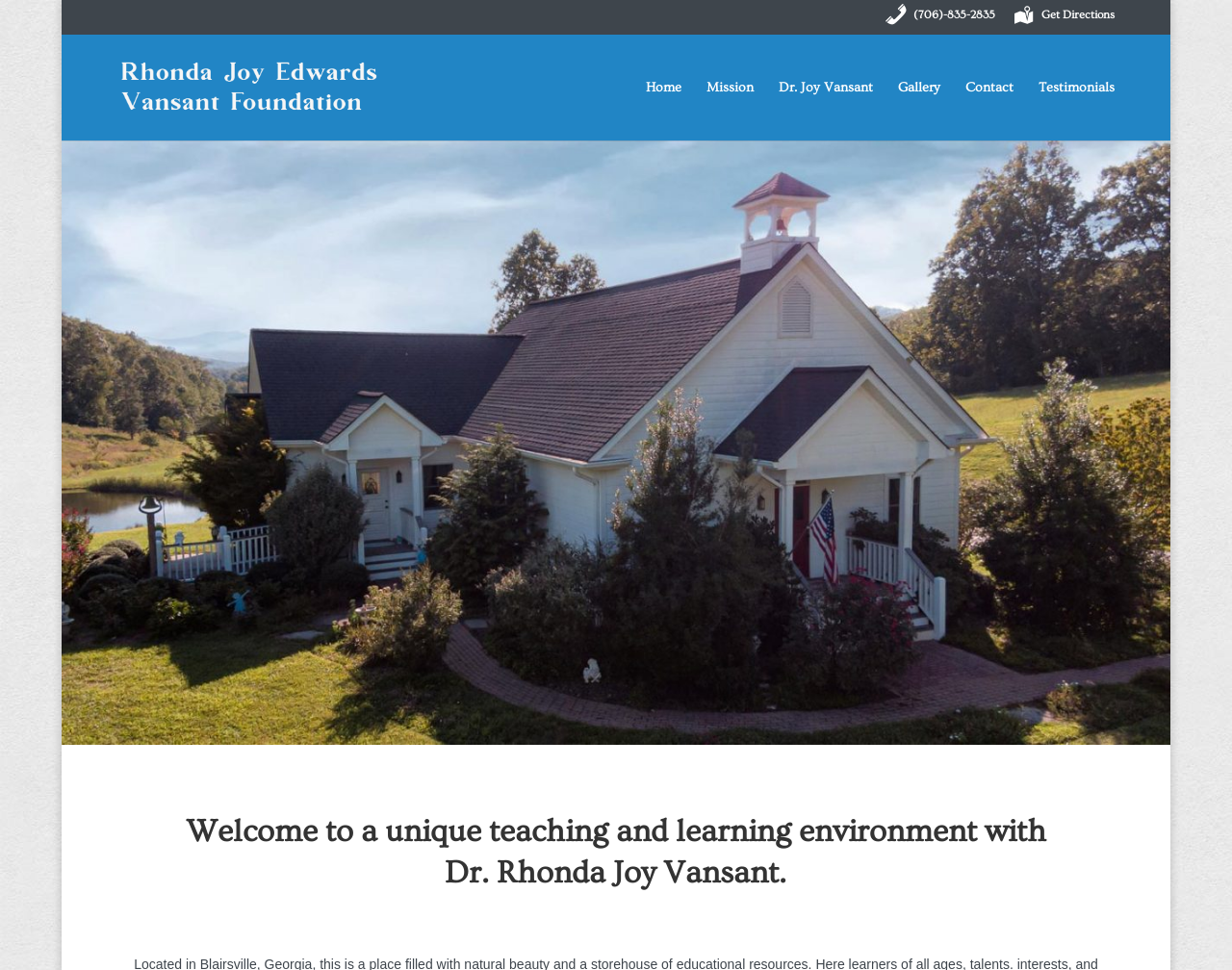Please specify the bounding box coordinates of the clickable region necessary for completing the following instruction: "Read testimonials". The coordinates must consist of four float numbers between 0 and 1, i.e., [left, top, right, bottom].

[0.843, 0.083, 0.905, 0.144]